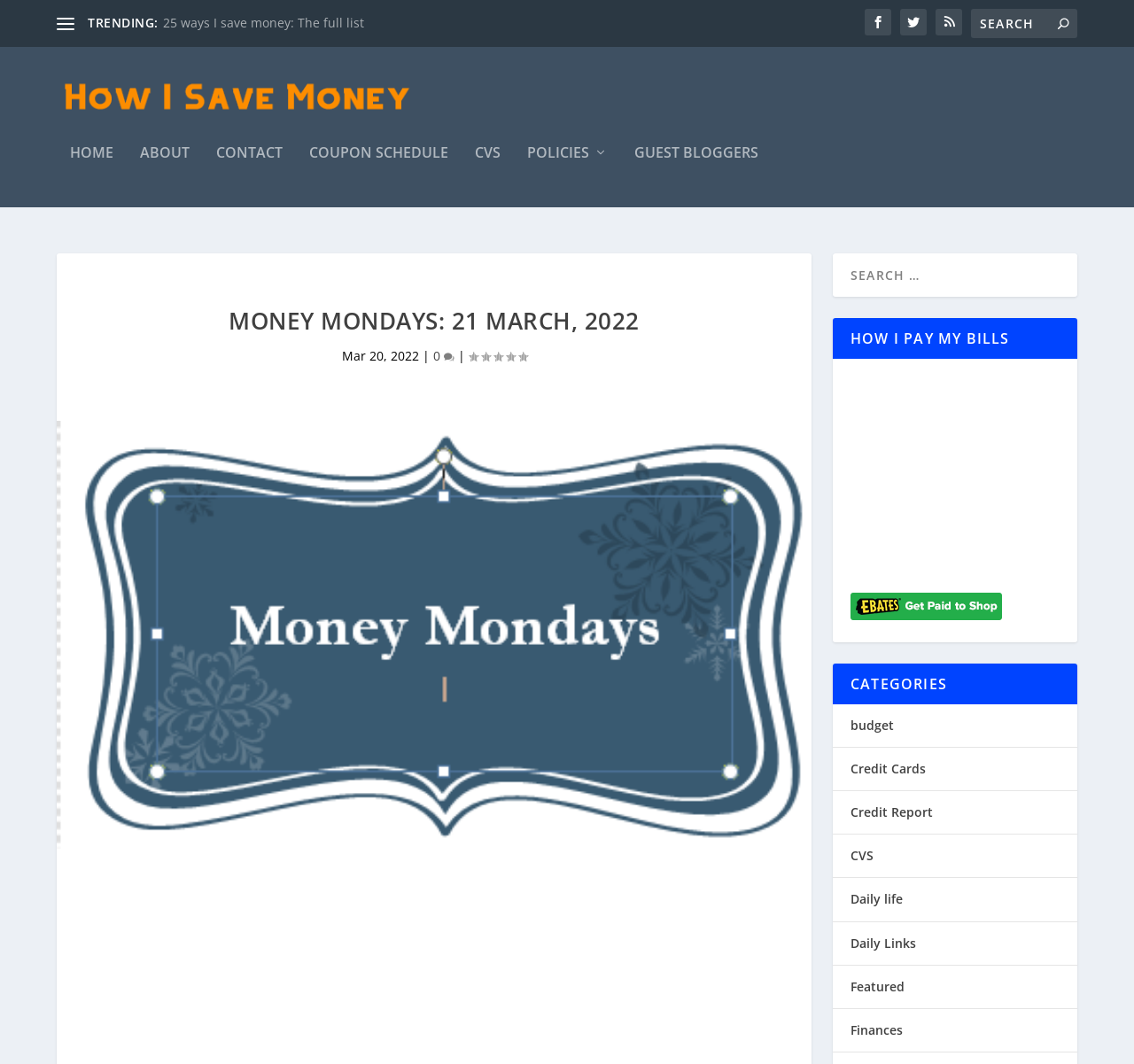Please locate the bounding box coordinates of the region I need to click to follow this instruction: "View the coupon schedule".

[0.273, 0.147, 0.395, 0.206]